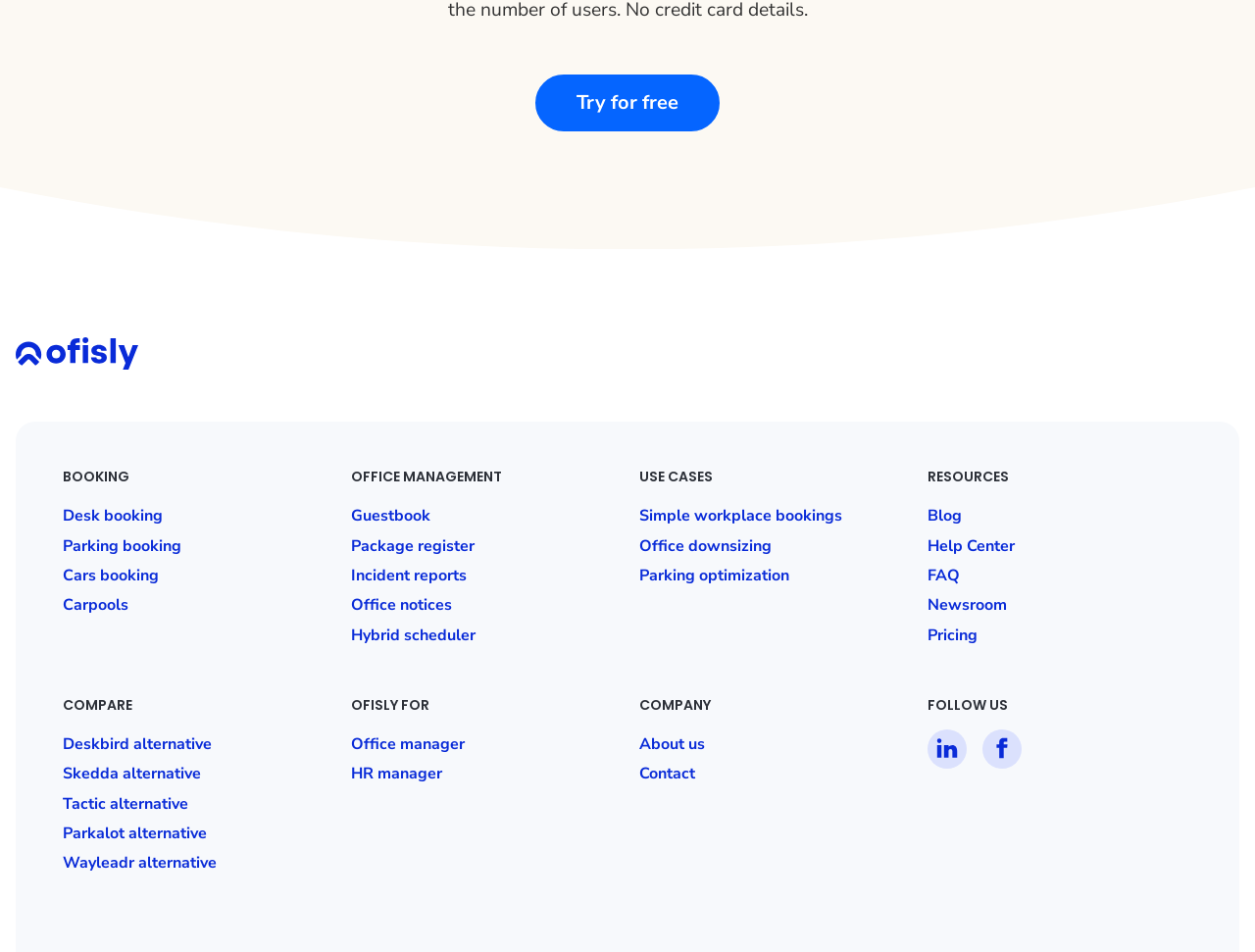Look at the image and answer the question in detail:
What is the purpose of the 'Try for free' link?

The 'Try for free' link is prominently displayed at the top of the webpage, suggesting that it is a call-to-action for users to try the service without any cost. This implies that the service is likely a software or platform that requires registration or subscription, and the 'Try for free' link allows users to experience it before committing to a purchase.